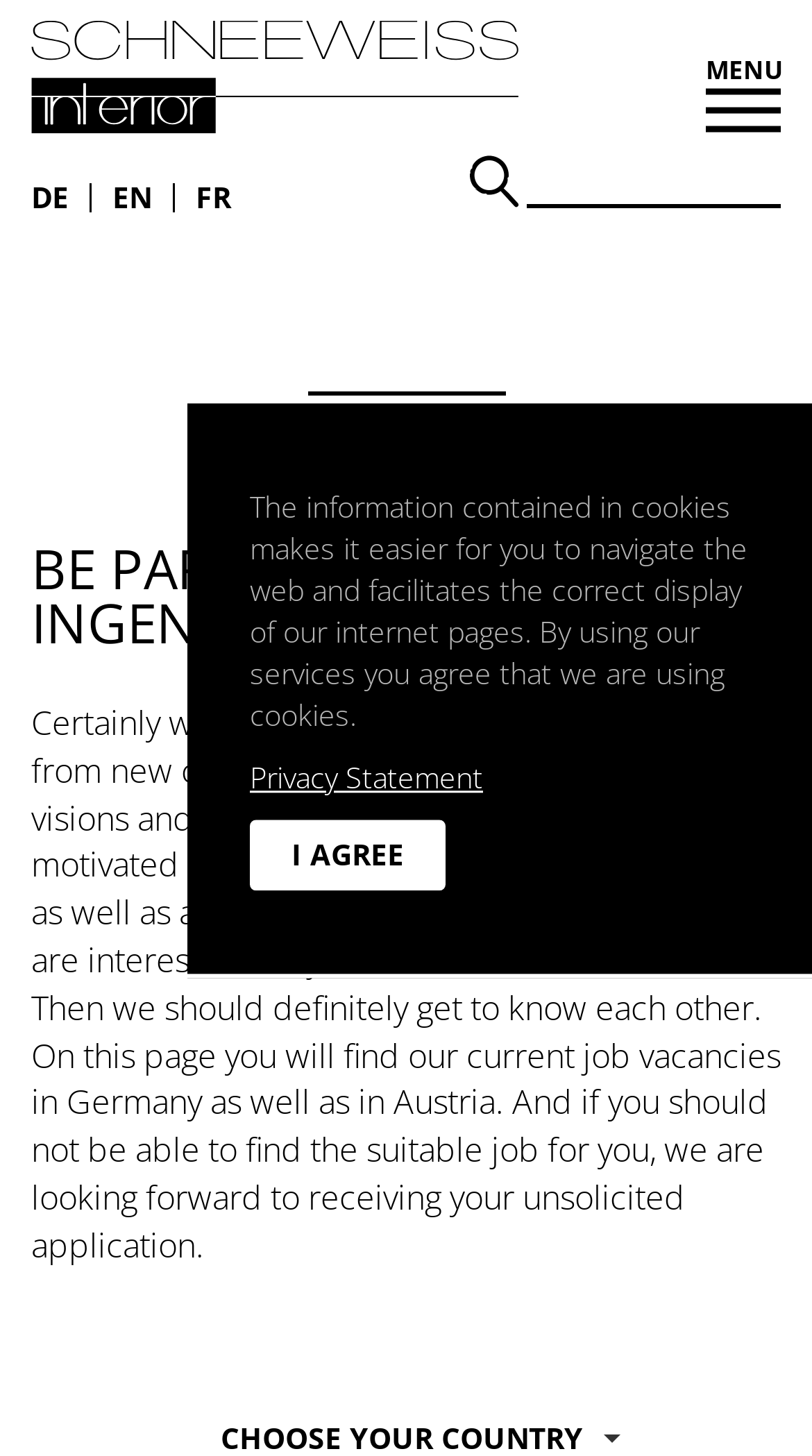Is there a search function available?
Examine the image closely and answer the question with as much detail as possible.

Yes, there is a search function available, as indicated by the button with the icon '' and the textbox next to it, which suggests a search functionality.